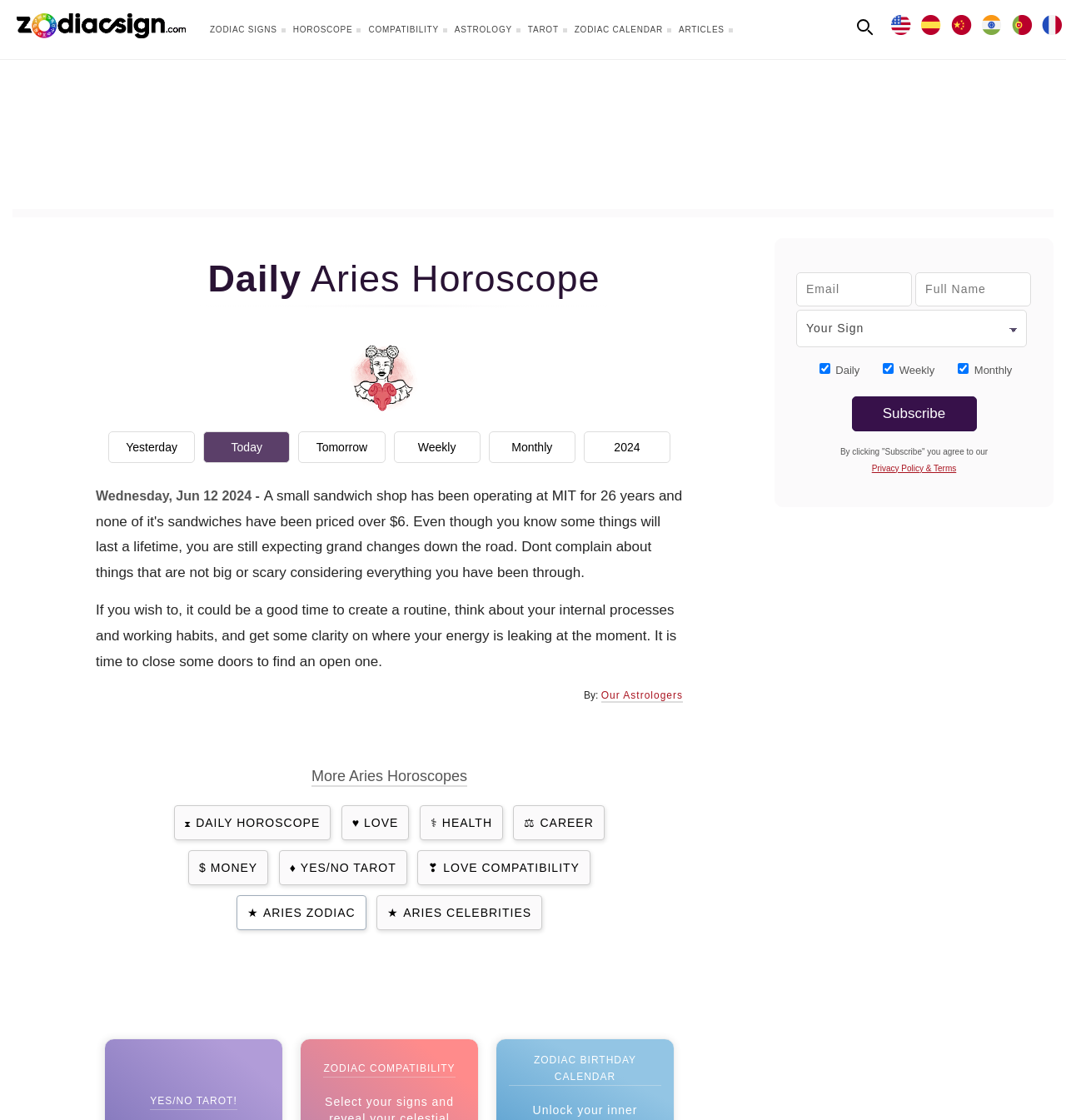Determine the bounding box coordinates for the region that must be clicked to execute the following instruction: "Subscribe to daily horoscope".

[0.799, 0.354, 0.916, 0.385]